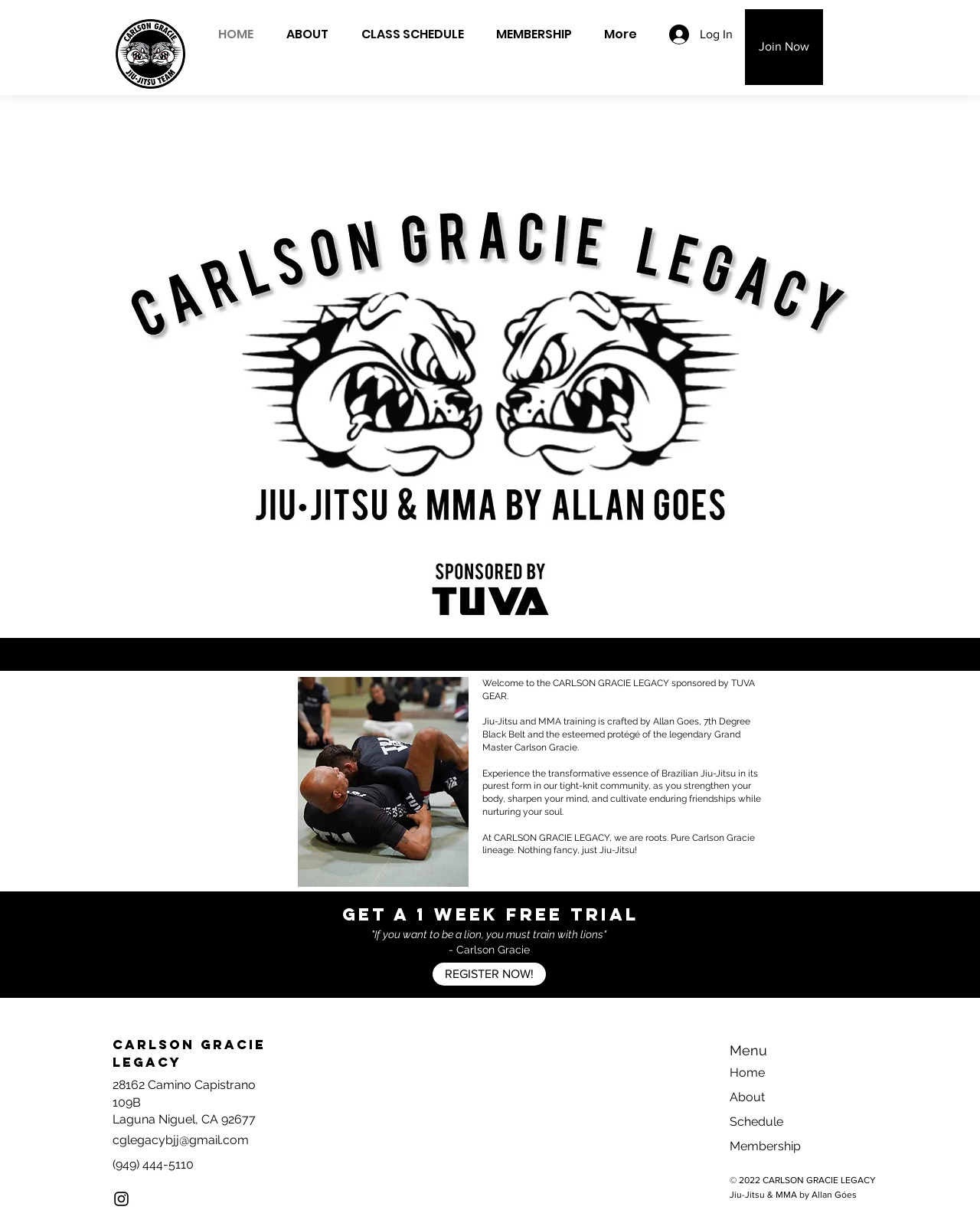Examine the image and give a thorough answer to the following question:
What is the name of the Jiu-Jitsu and MMA training center?

I found the answer by looking at the main heading of the webpage, which is 'Carlson Gracie Legacy - Jiu Jitsu & MMA By Allan Góes | Laguna Niguel, CA'. The name of the training center is 'CARLSON GRACIE LEGACY'.